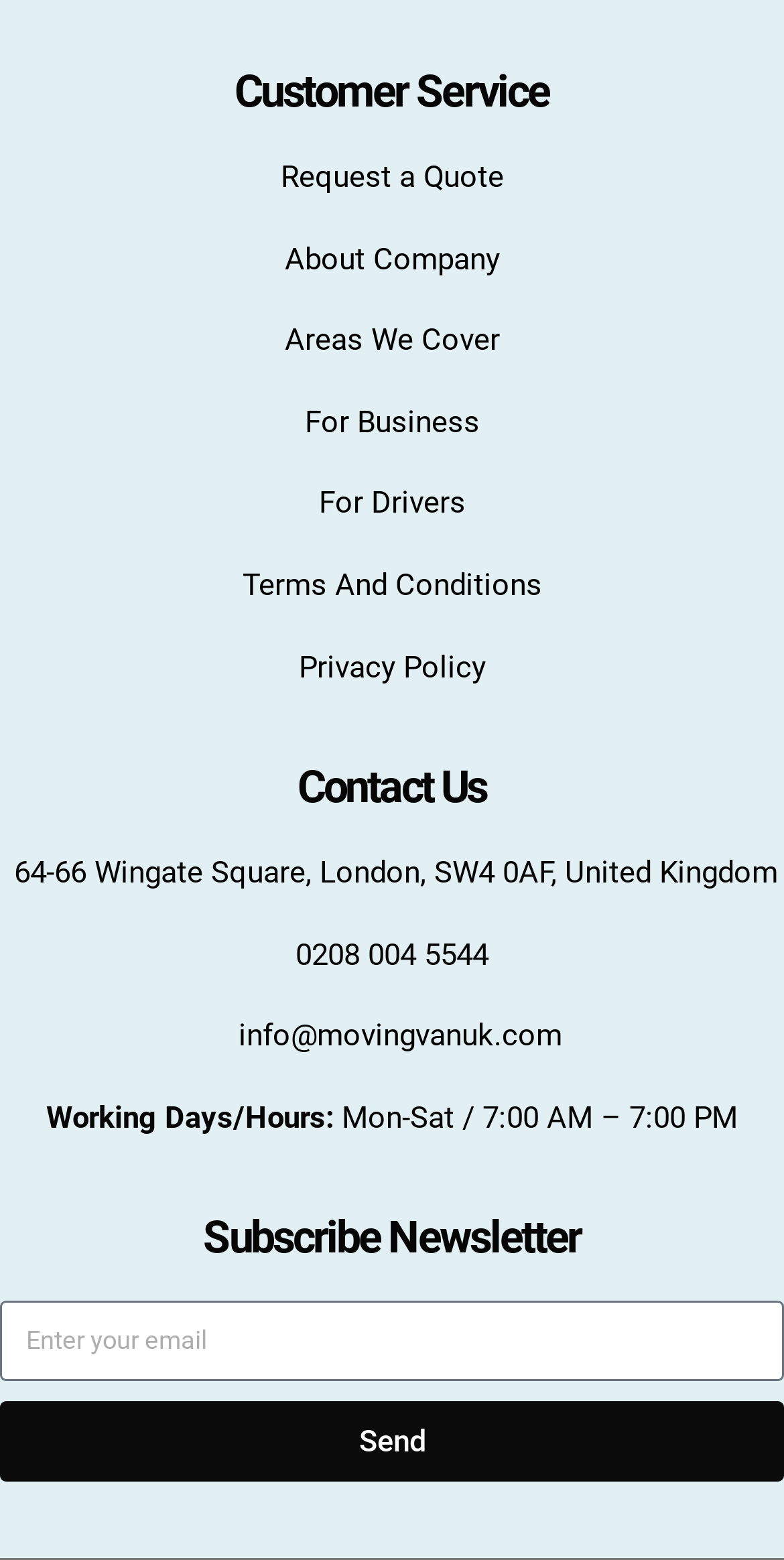What is the company's email address?
Please give a detailed and thorough answer to the question, covering all relevant points.

I found the company's email address by looking at the contact information section, where it is listed as 'info@movingvanuk.com'.